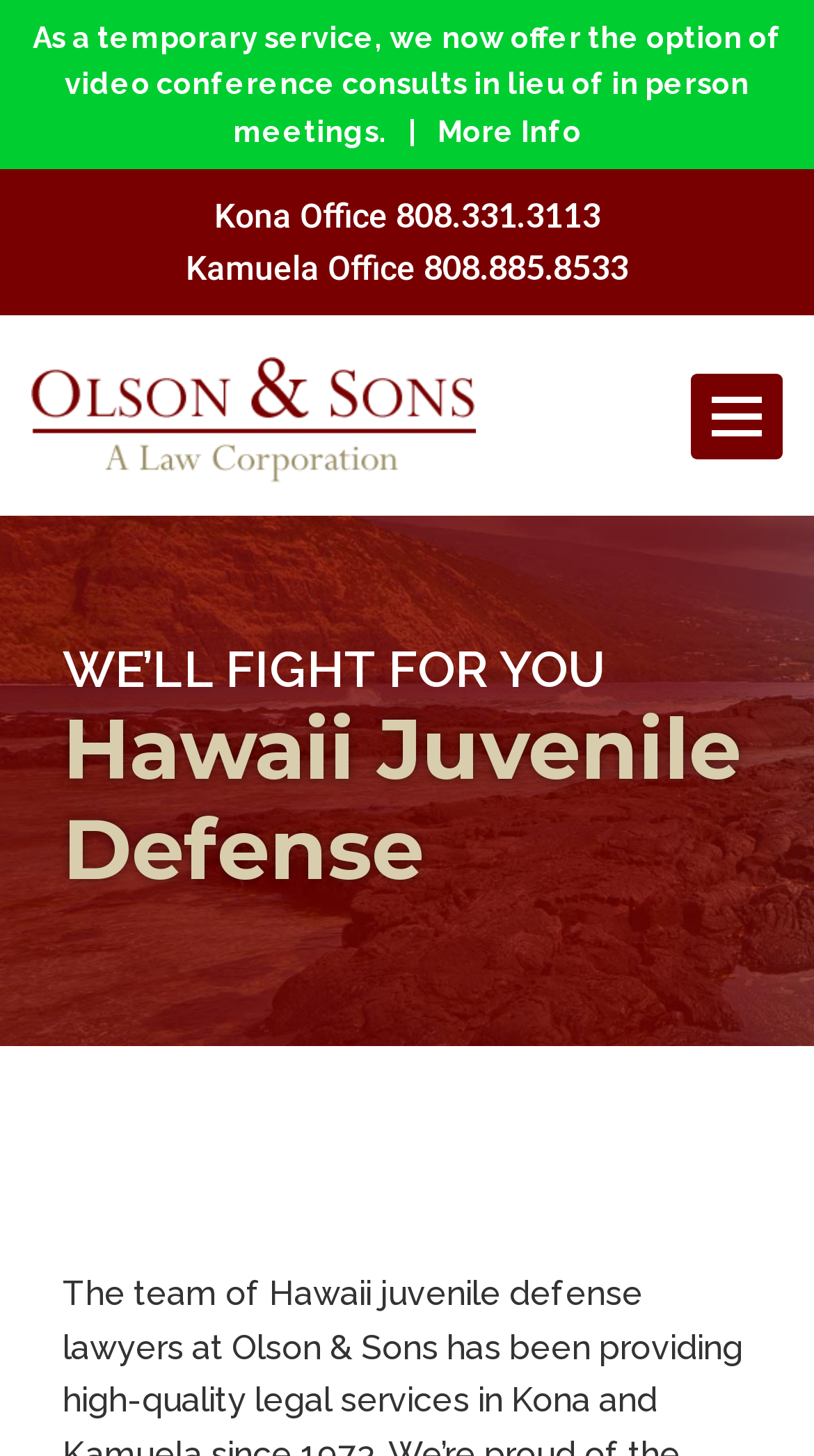What is the phone number of the Kona Office?
Look at the webpage screenshot and answer the question with a detailed explanation.

I found the phone number of the Kona Office by looking at the link element '808.331.3113' which is located near the StaticText element 'Kona Office'.